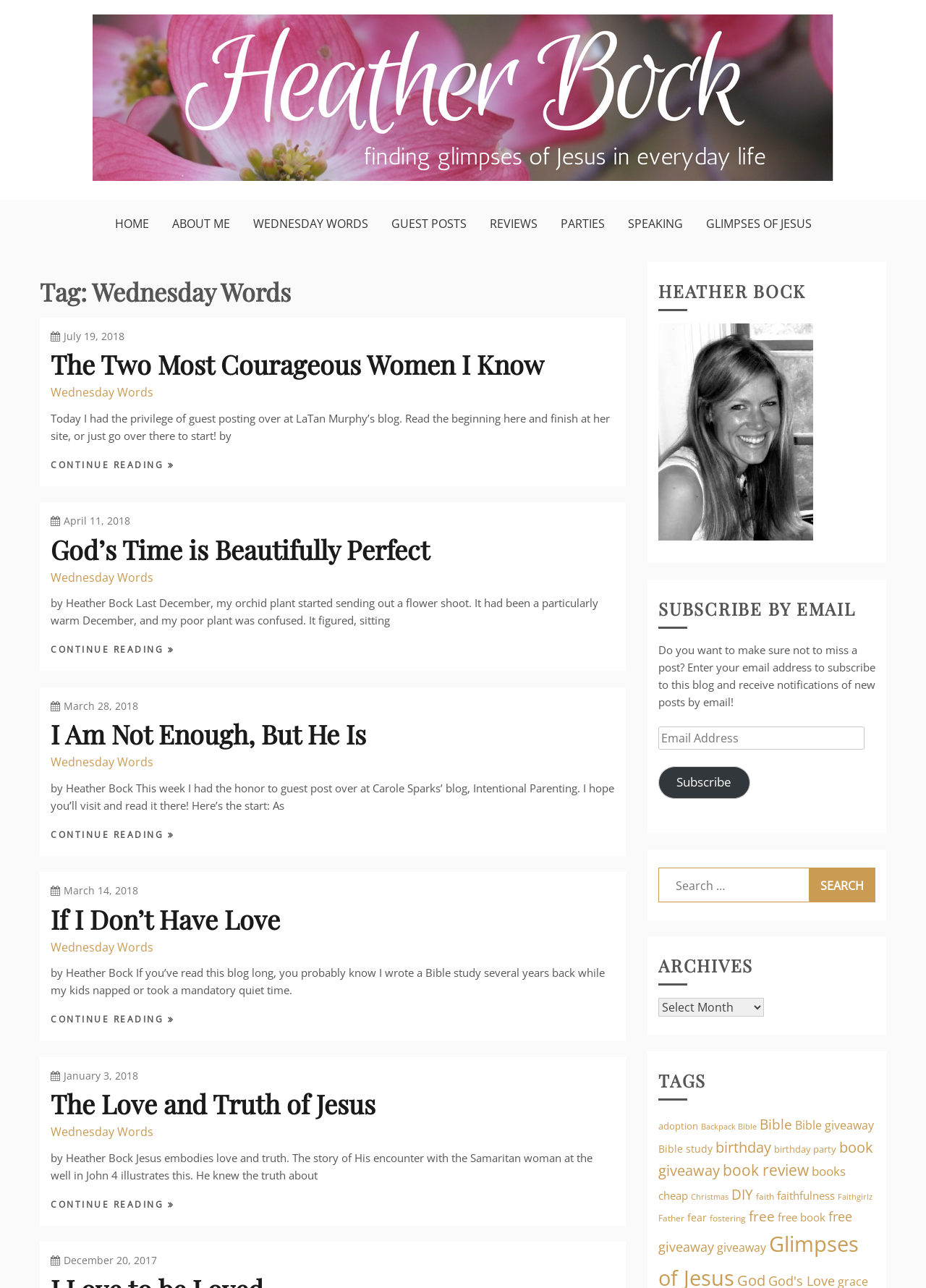How can users subscribe to the blog?
Analyze the screenshot and provide a detailed answer to the question.

Users can subscribe to the blog by entering their email address in the textbox located at the bottom of the webpage and clicking the 'Subscribe' button.